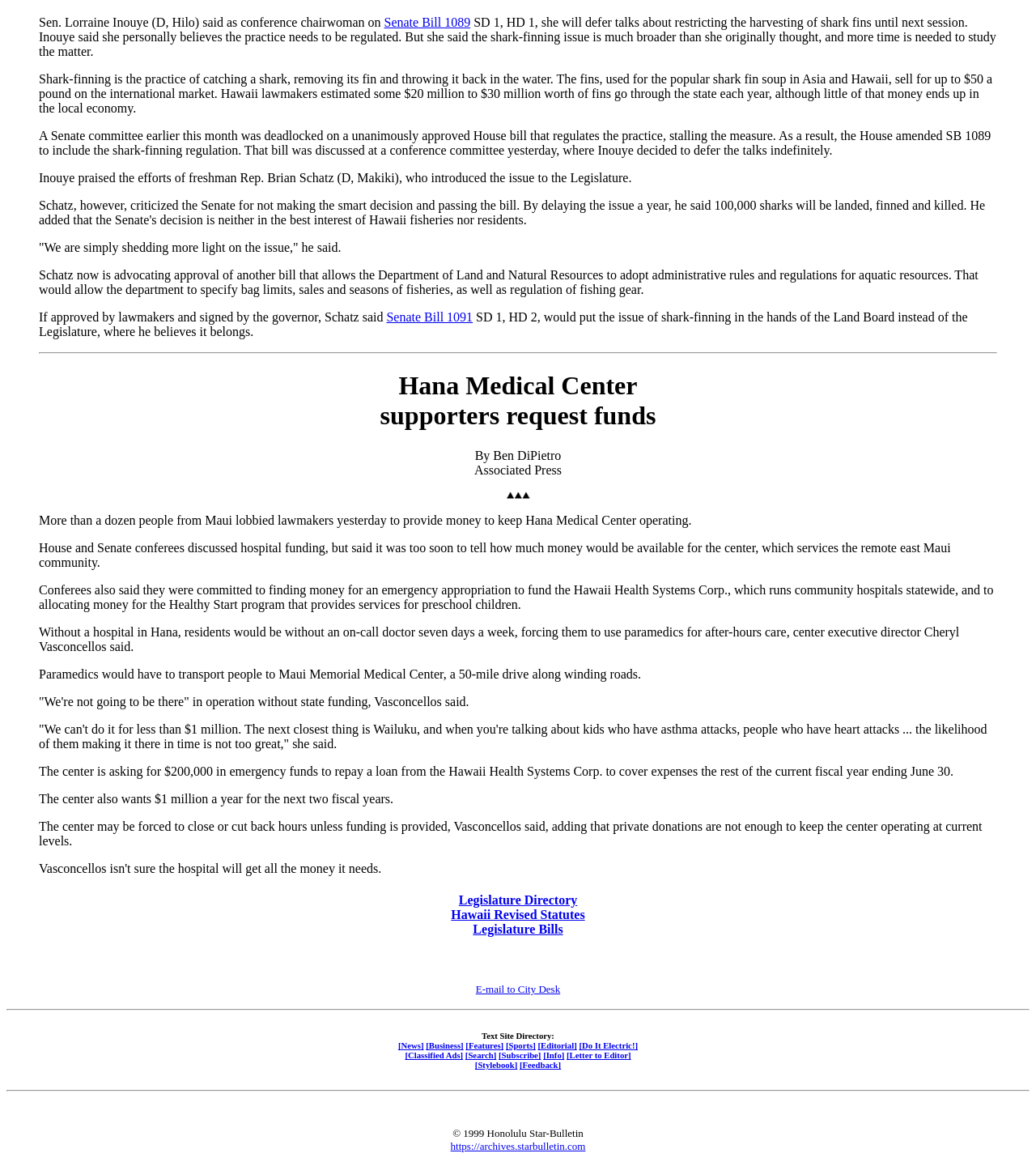What is the topic of the first article?
Using the visual information, respond with a single word or phrase.

Shark-finning